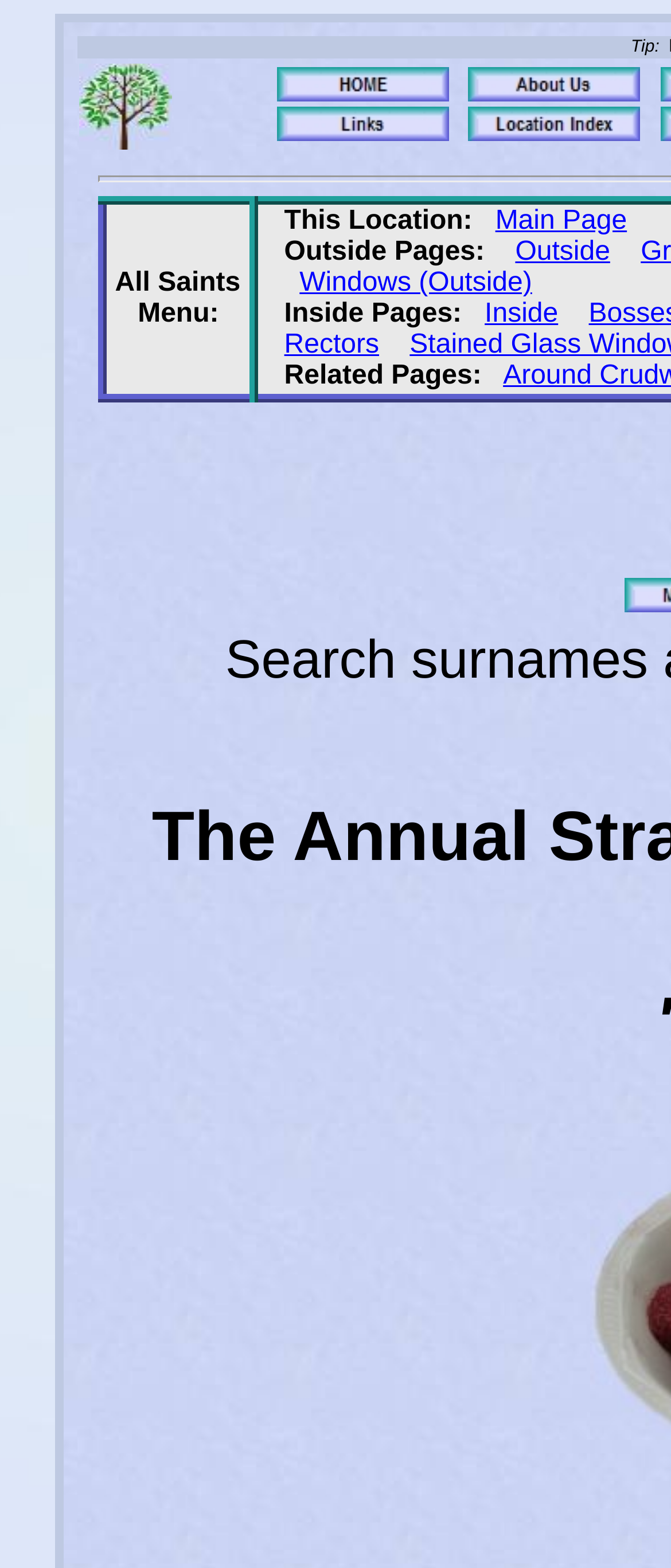Determine the bounding box coordinates of the region I should click to achieve the following instruction: "Visit the Main Page". Ensure the bounding box coordinates are four float numbers between 0 and 1, i.e., [left, top, right, bottom].

[0.738, 0.132, 0.934, 0.15]